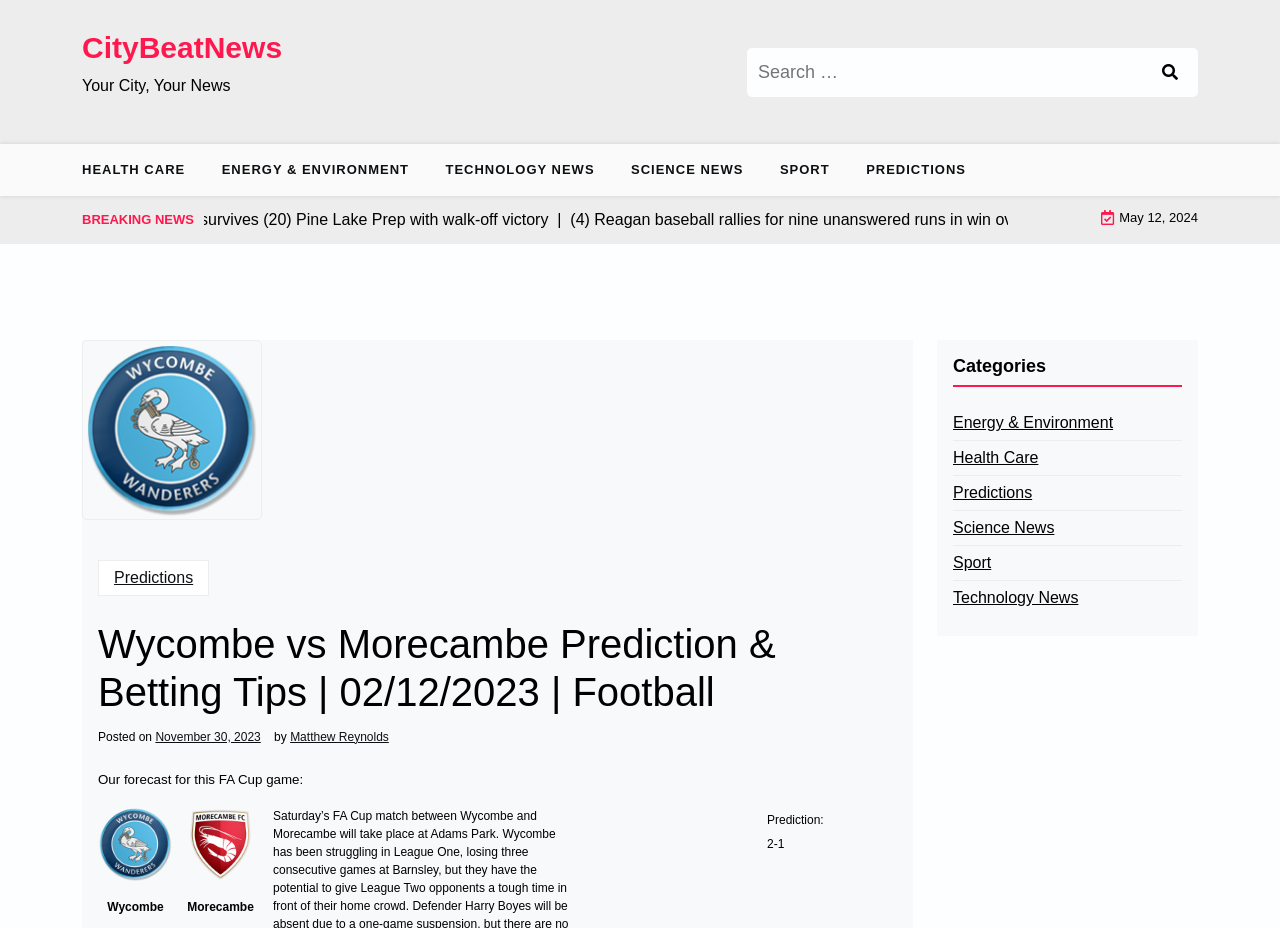What are the two teams playing in the FA Cup game?
Deliver a detailed and extensive answer to the question.

The two teams playing in the FA Cup game can be found in the article section of the webpage, where it is stated that 'Our forecast for this FA Cup game: Wycombe vs Morecambe' and the teams are also displayed as images.